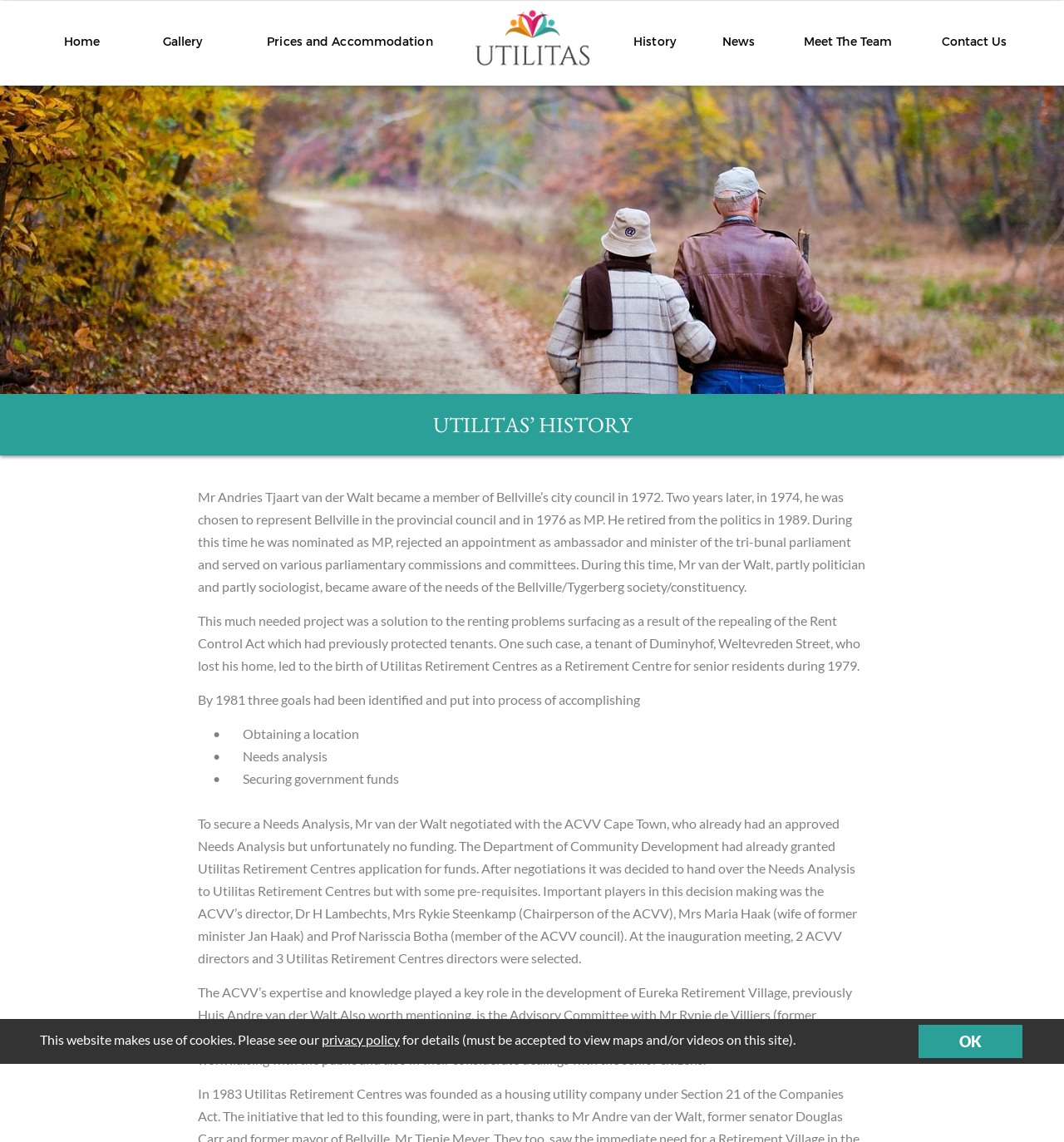Provide a single word or phrase answer to the question: 
What is the purpose of the Advisory Committee?

Liaising with the public